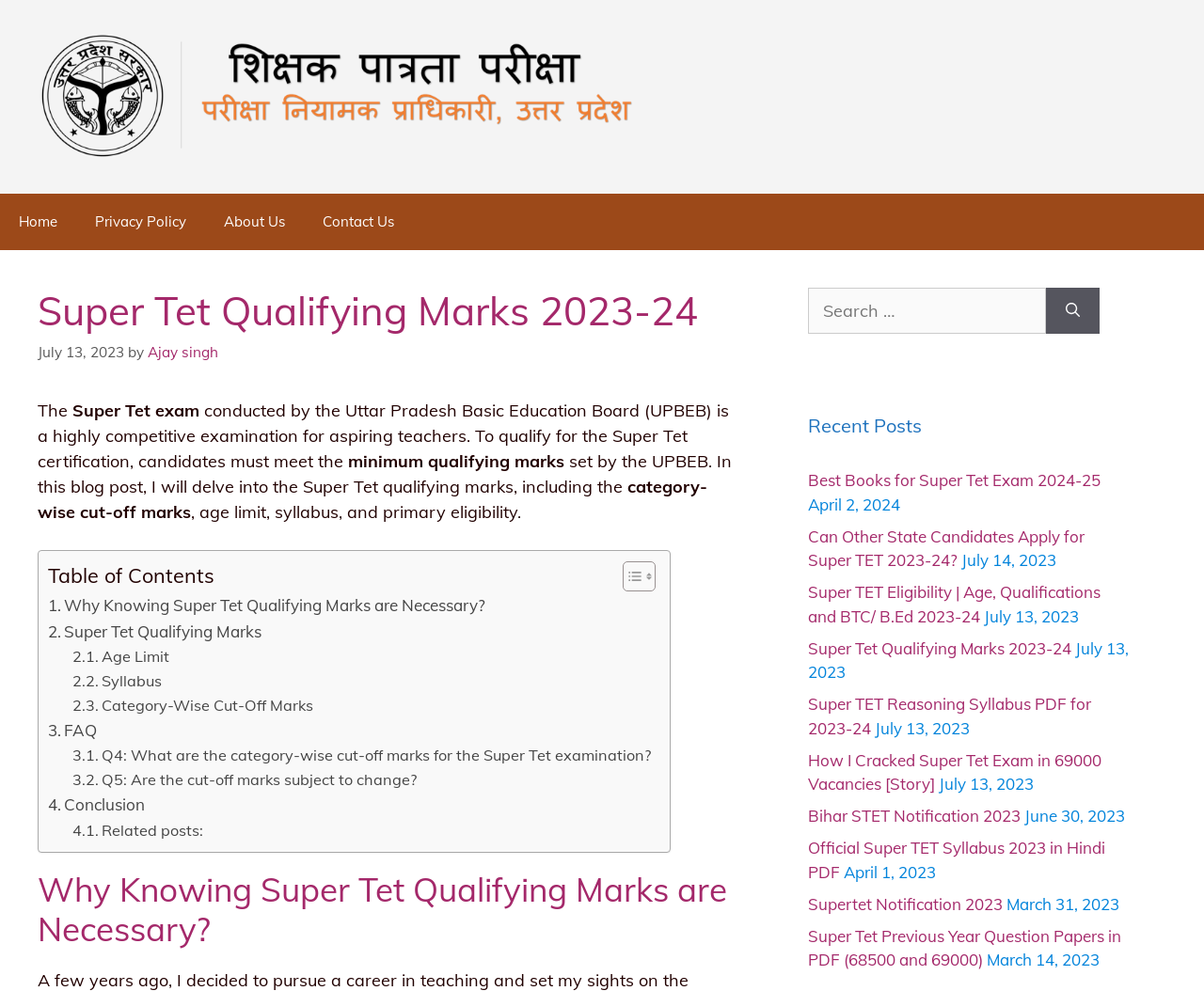Please determine the bounding box coordinates of the element's region to click in order to carry out the following instruction: "Click on the 'Super Tet Qualifying Marks 2023-24' link". The coordinates should be four float numbers between 0 and 1, i.e., [left, top, right, bottom].

[0.671, 0.644, 0.89, 0.664]